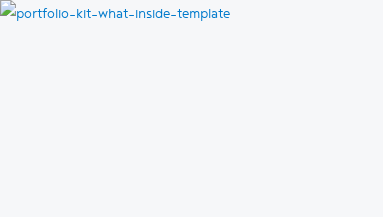What is the skill level of the users the kit is designed for?
Answer the question using a single word or phrase, according to the image.

Any skill level